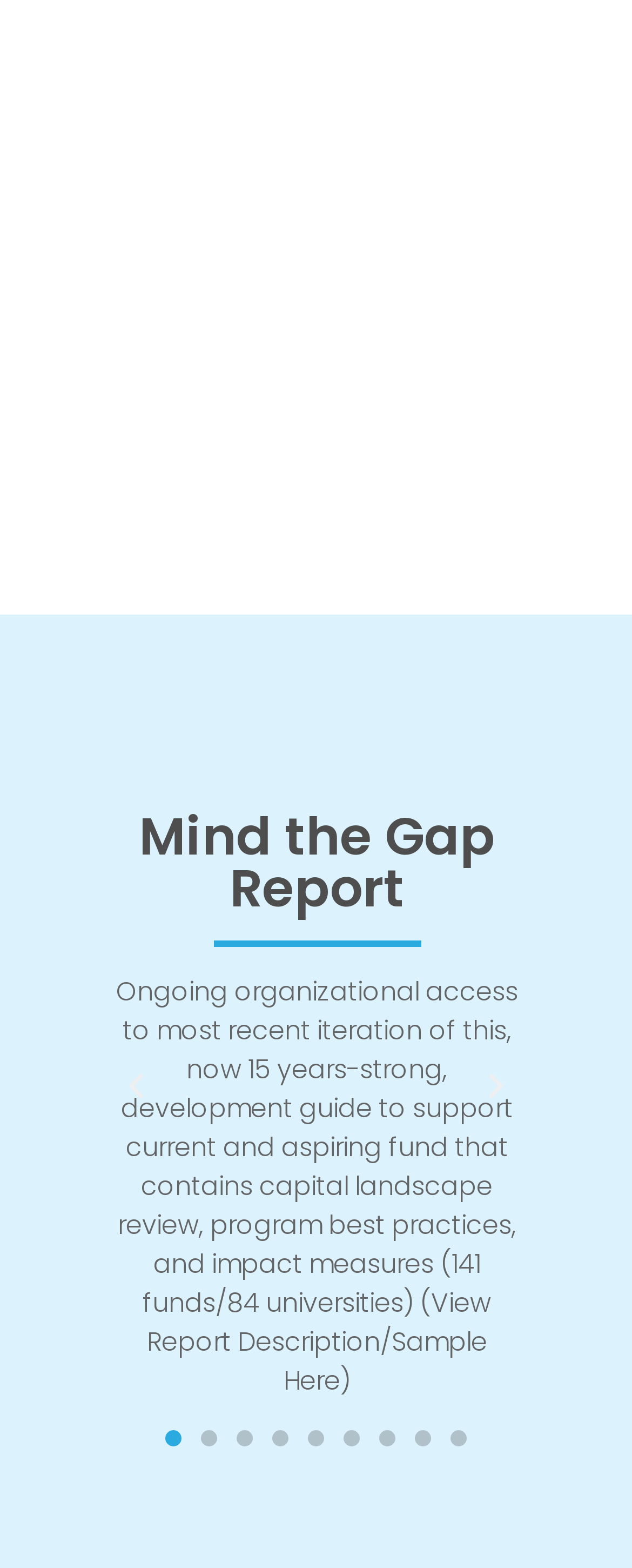Find the bounding box of the UI element described as follows: "aria-label="Go to slide 9"".

[0.713, 0.912, 0.738, 0.923]